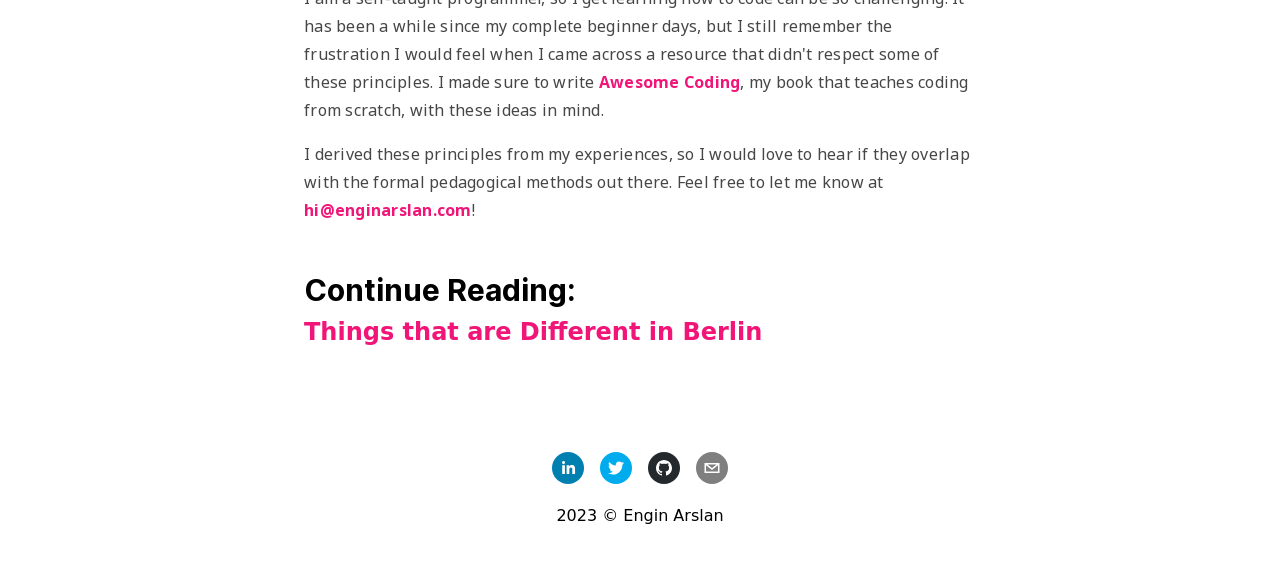Identify and provide the bounding box coordinates of the UI element described: "Awesome Coding". The coordinates should be formatted as [left, top, right, bottom], with each number being a float between 0 and 1.

[0.468, 0.125, 0.578, 0.164]